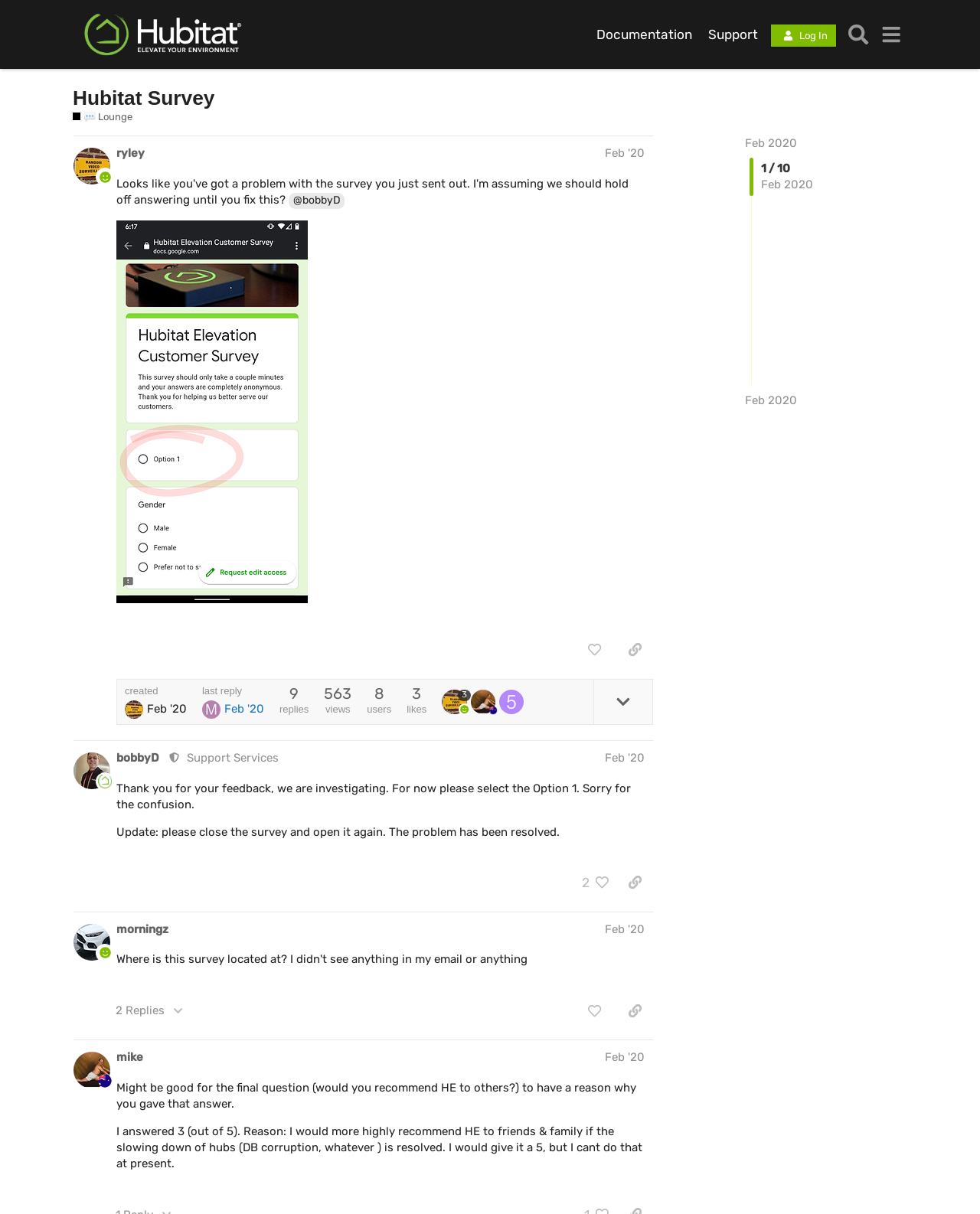Find the bounding box coordinates of the clickable region needed to perform the following instruction: "Copy a link to the post". The coordinates should be provided as four float numbers between 0 and 1, i.e., [left, top, right, bottom].

[0.63, 0.525, 0.666, 0.546]